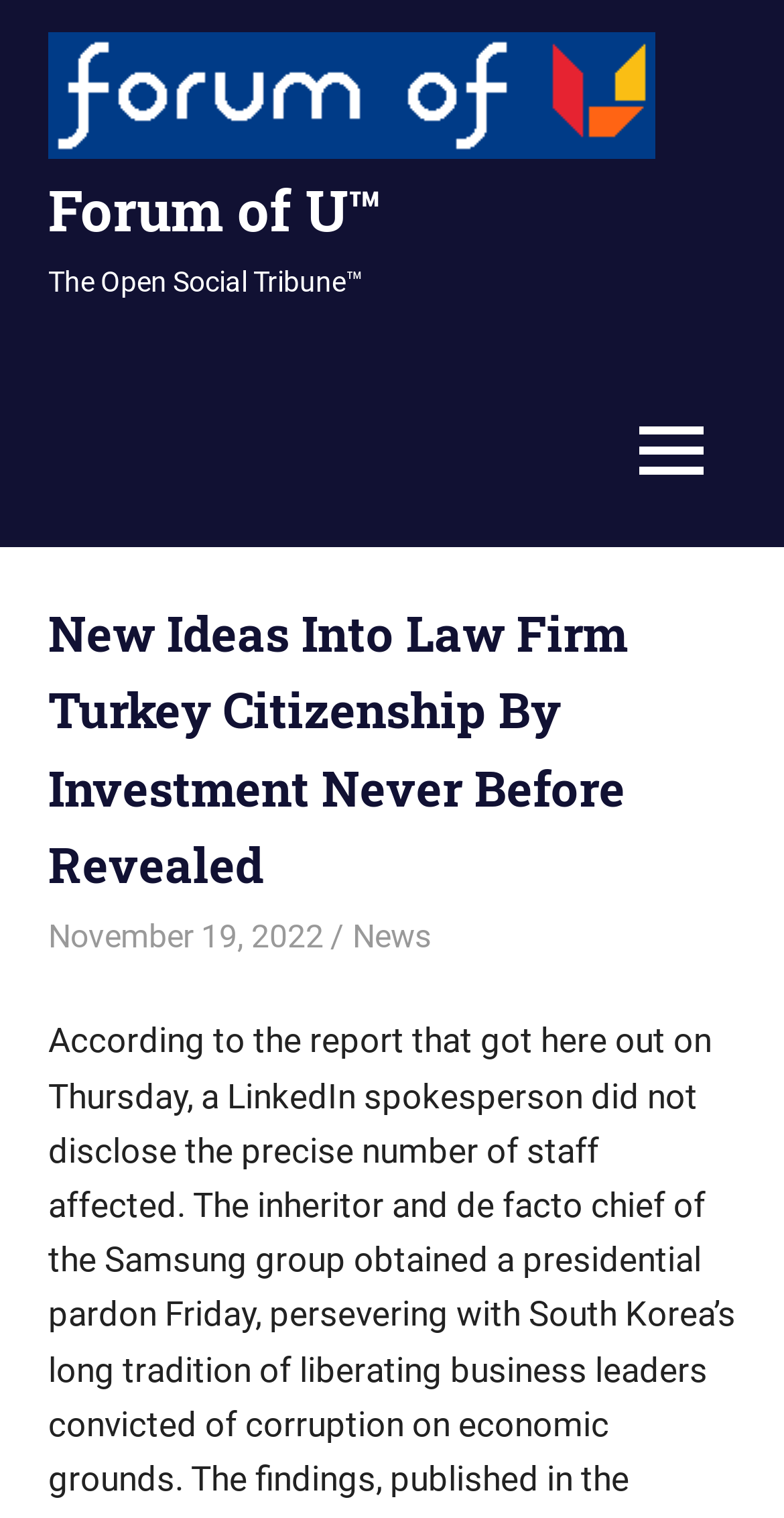What is the name of the author?
Please respond to the question thoroughly and include all relevant details.

The name of the author can be found below the main heading, where it is written as 'stacia1645'.